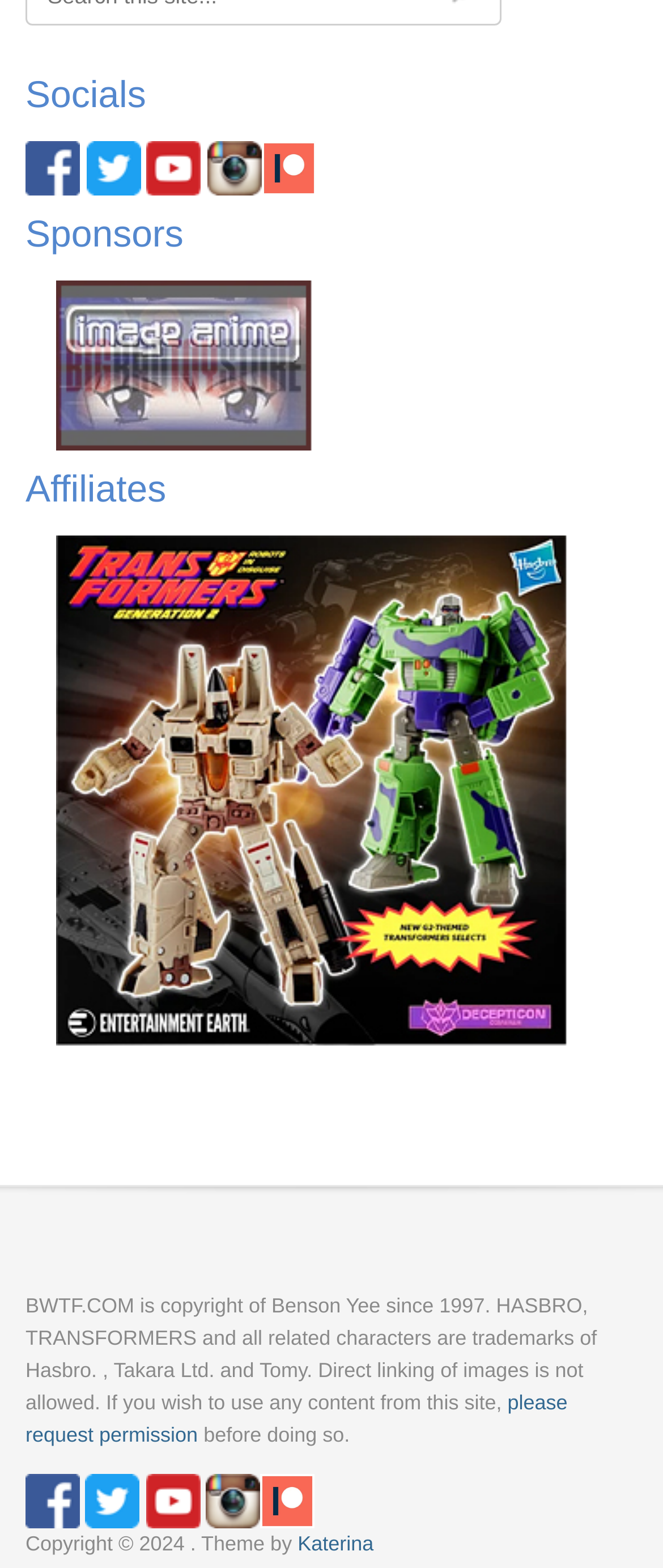Please respond in a single word or phrase: 
What is the copyright year of the website?

2024